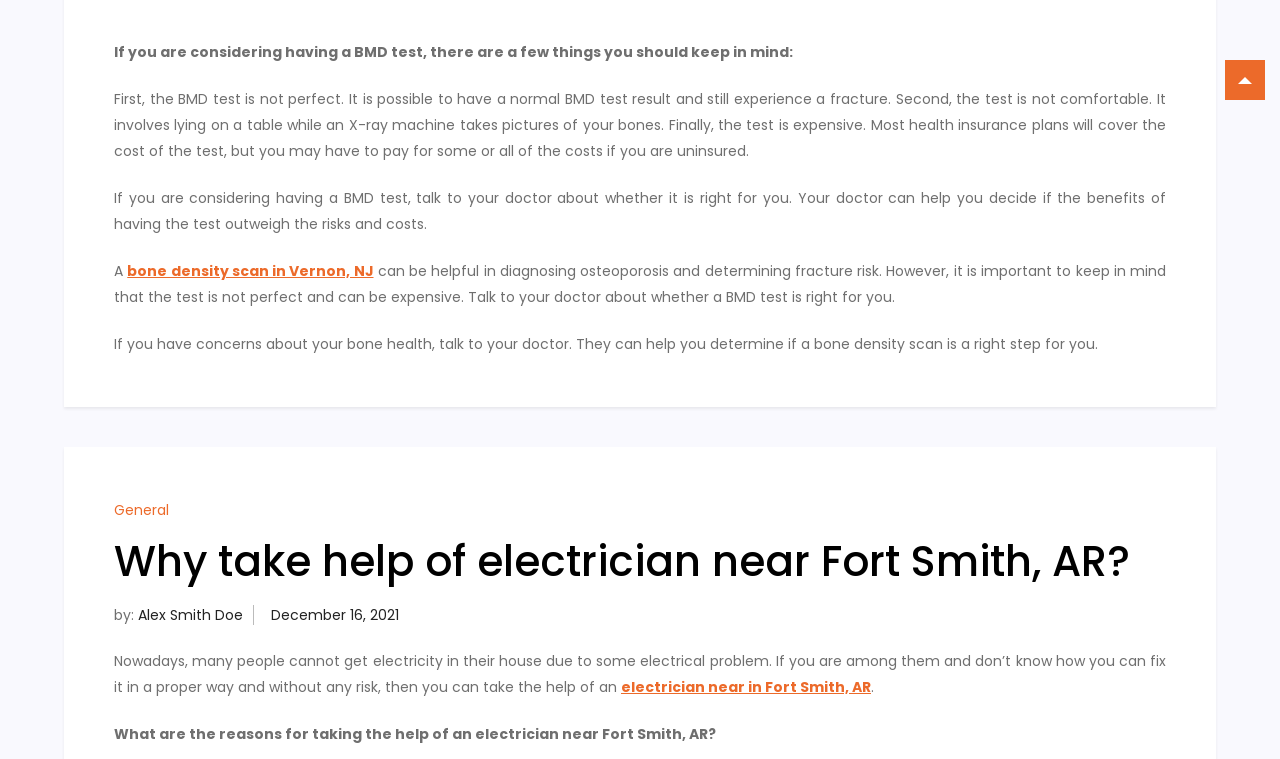Analyze the image and give a detailed response to the question:
What is the concern mentioned for people considering a BMD test?

The webpage mentions that the BMD test is not comfortable and can be expensive, which are concerns for people considering the test.